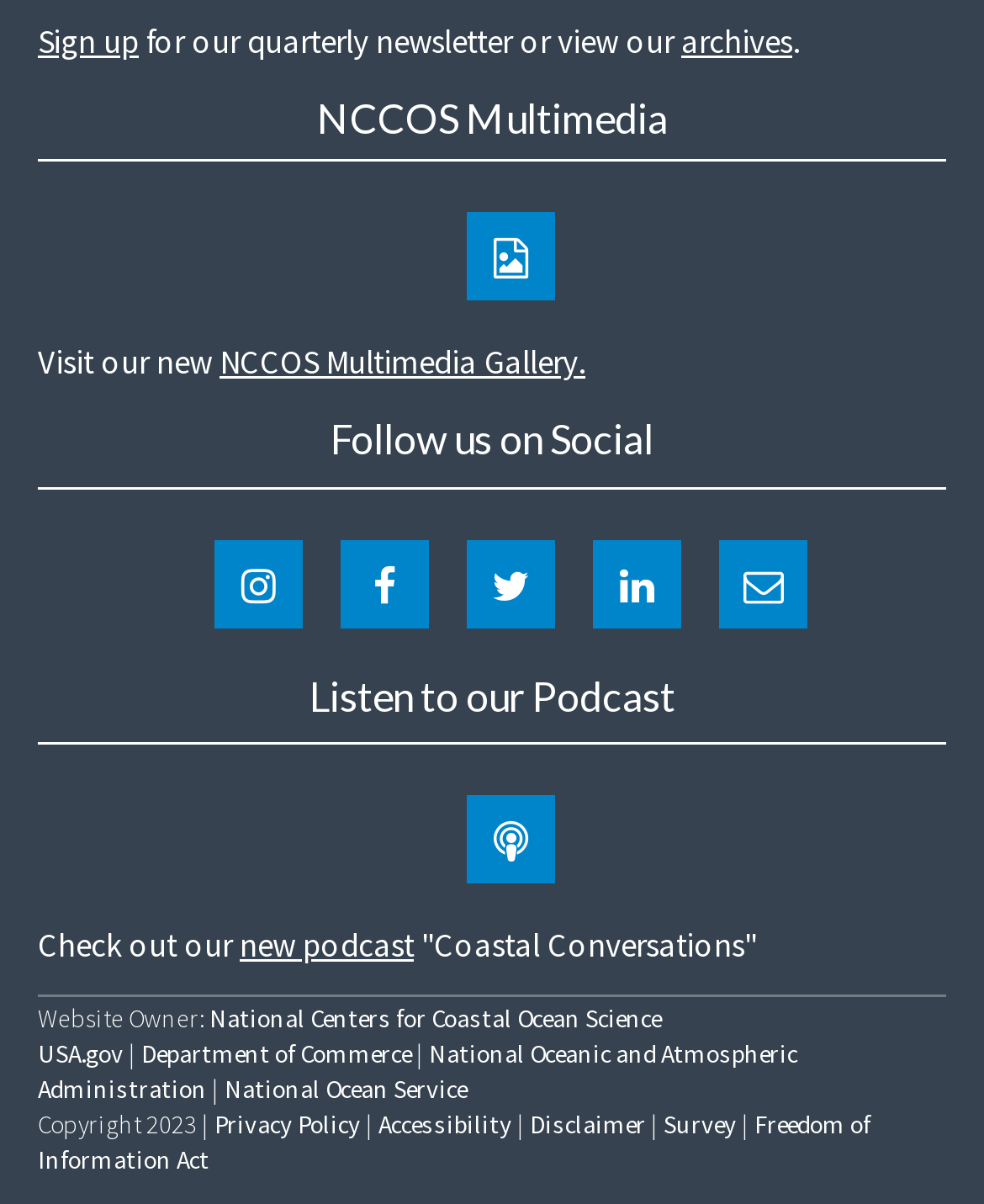Identify the bounding box coordinates of the clickable section necessary to follow the following instruction: "Click on Entrepreneur". The coordinates should be presented as four float numbers from 0 to 1, i.e., [left, top, right, bottom].

None